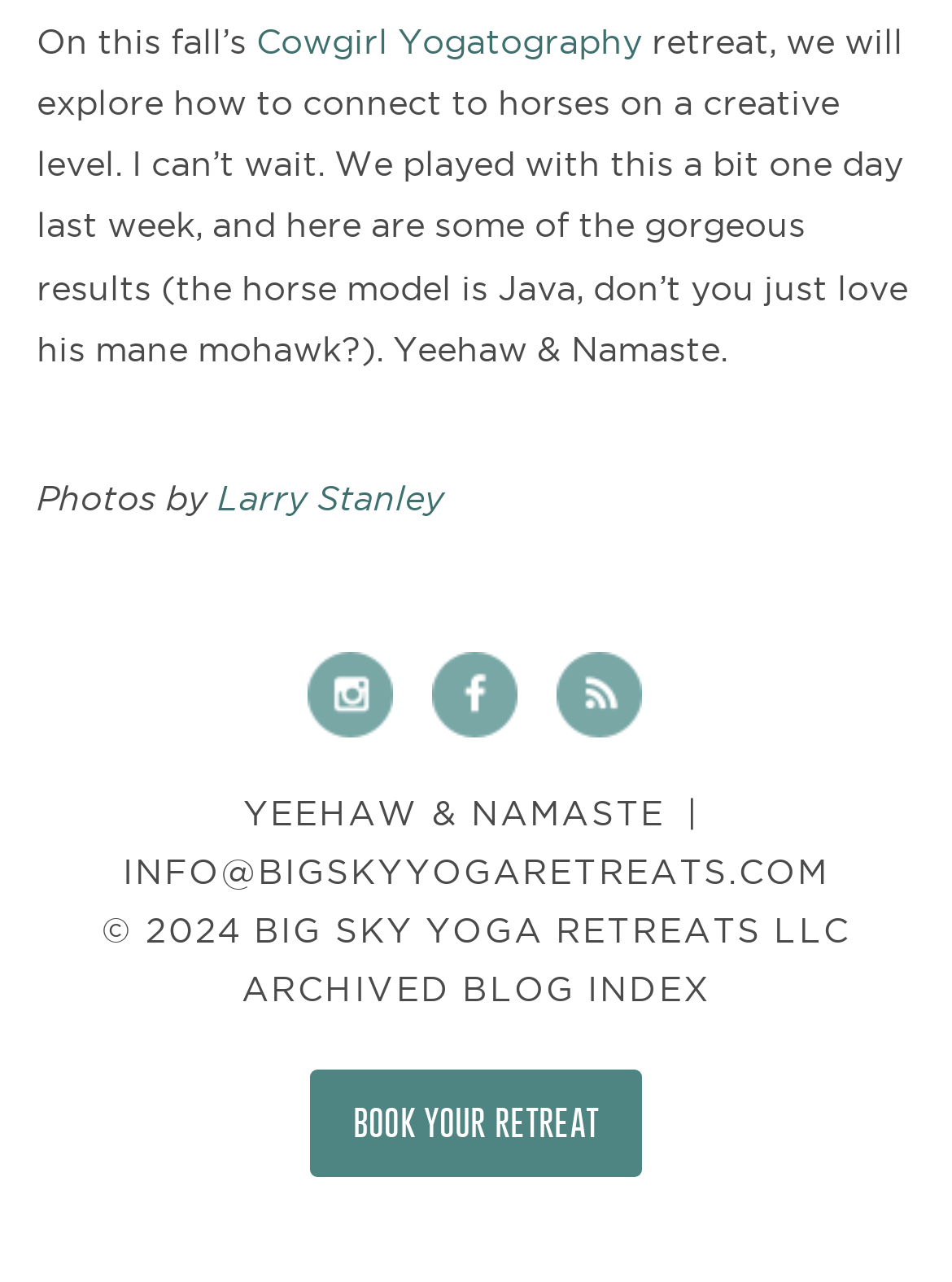Respond to the question below with a single word or phrase: Who took the photos?

Larry Stanley